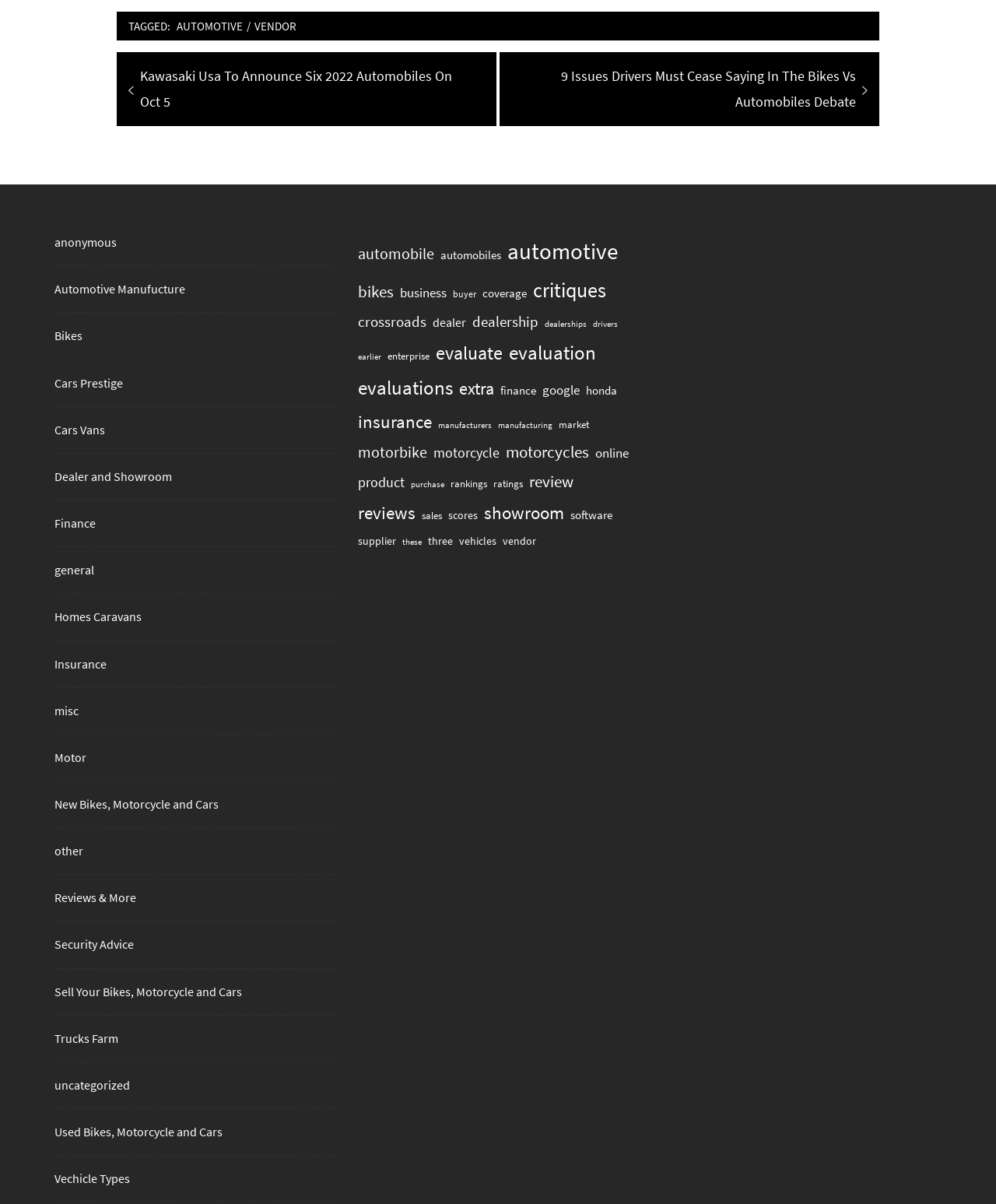How many categories are listed?
Provide a short answer using one word or a brief phrase based on the image.

More than 40